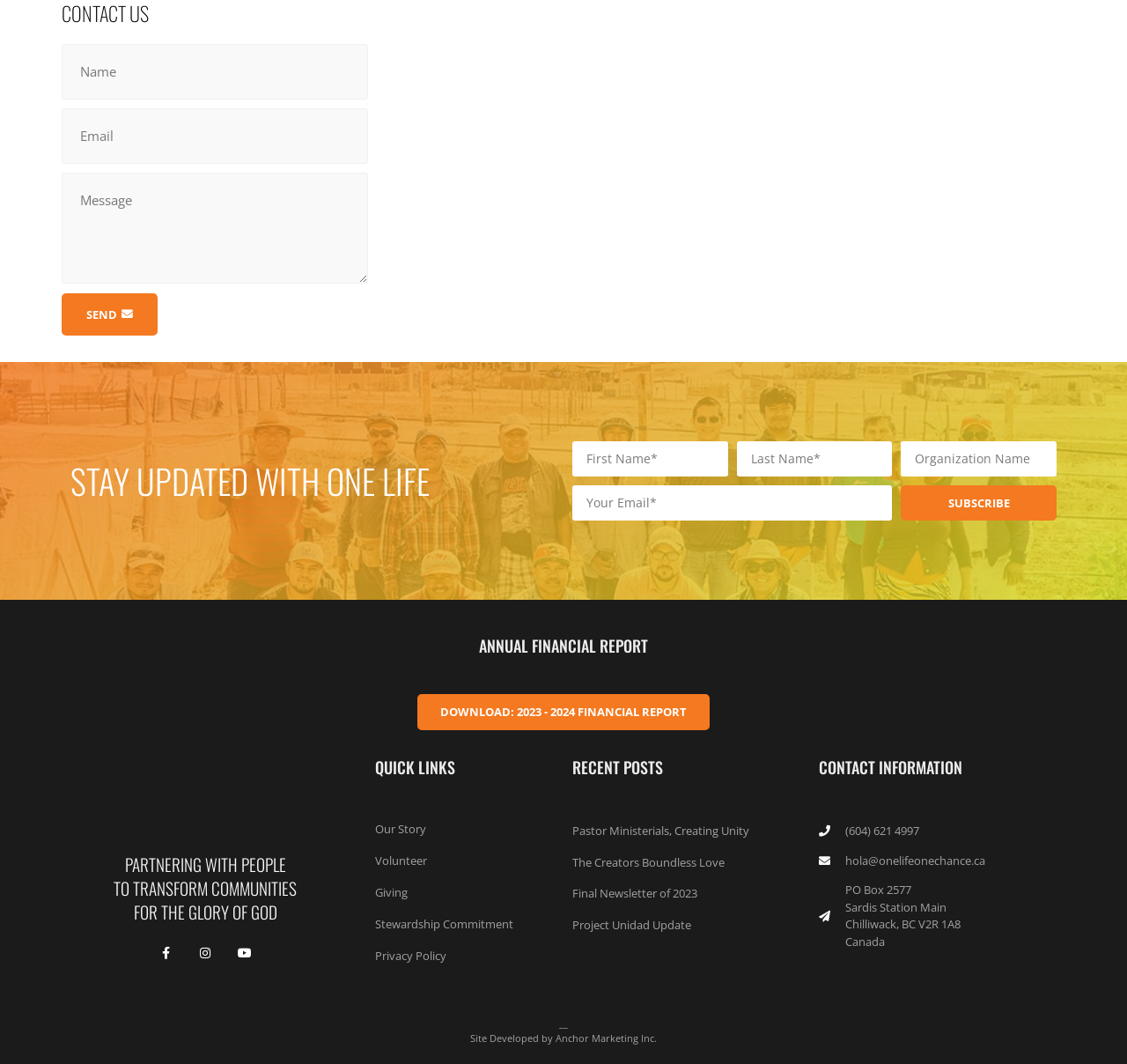Identify the bounding box coordinates of the clickable region necessary to fulfill the following instruction: "Click on the 'Program Outline' link". The bounding box coordinates should be four float numbers between 0 and 1, i.e., [left, top, right, bottom].

None